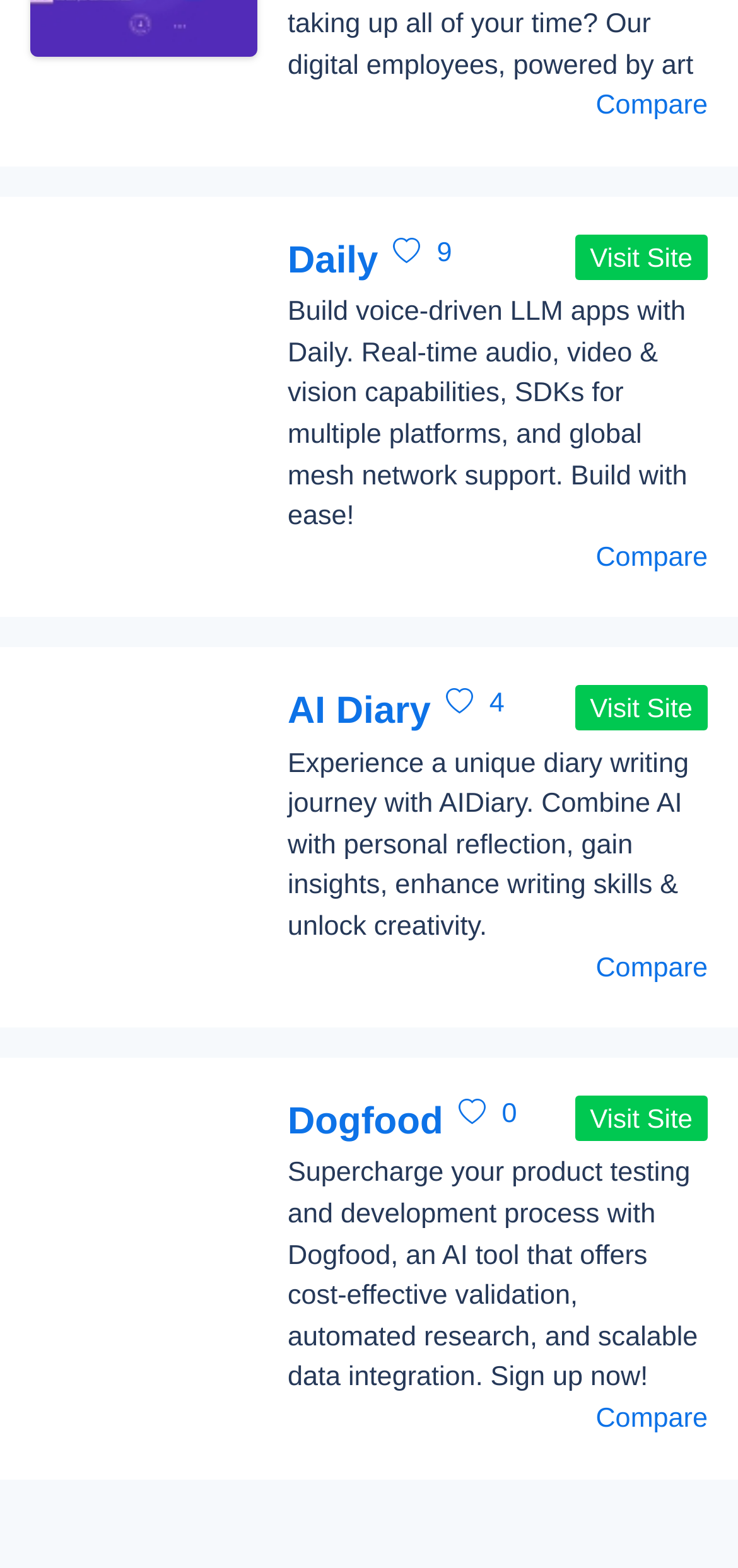What is the theme of AI Diary?
Based on the content of the image, thoroughly explain and answer the question.

I found the 'AI Diary' section by looking for the figure element with the OCR text 'AI Diary'. Then, I looked for the StaticText element below it, which has the text 'Experience a unique diary writing journey with AIDiary. Combine AI with personal reflection, gain insights, enhance writing skills & unlock creativity.' The relevant part of this text is 'diary writing'.